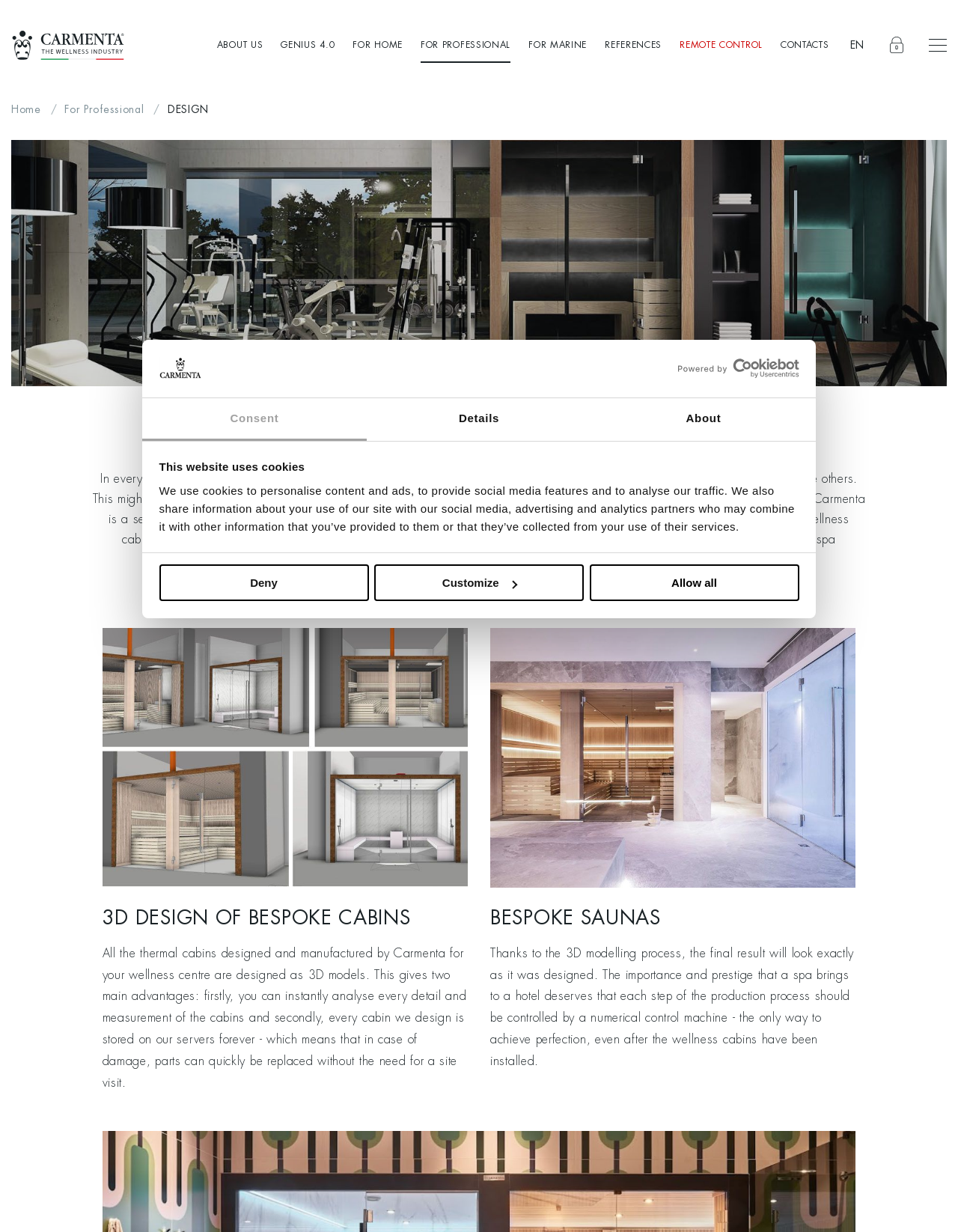Kindly provide the bounding box coordinates of the section you need to click on to fulfill the given instruction: "Go to ABOUT US".

[0.226, 0.0, 0.274, 0.073]